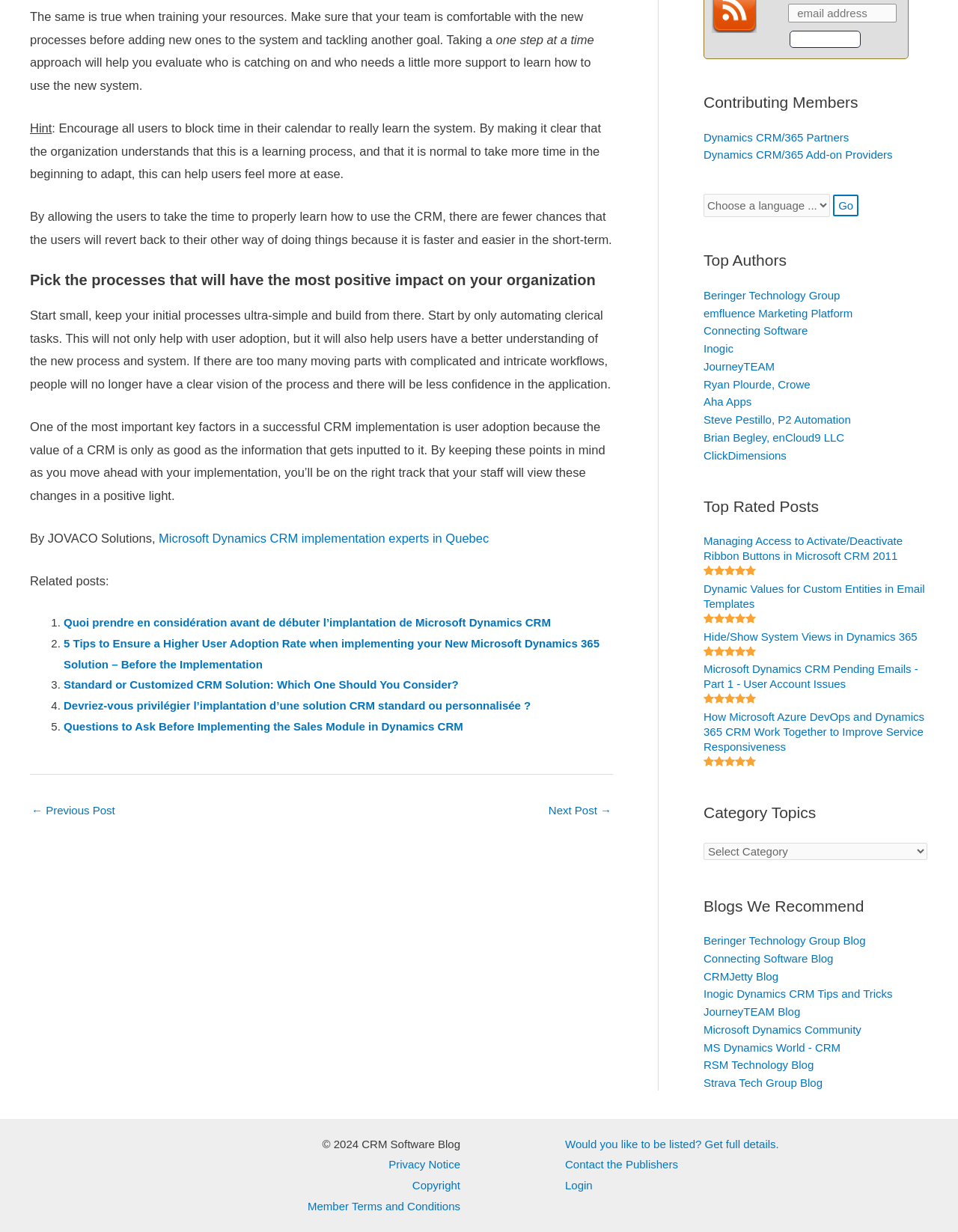Please give a one-word or short phrase response to the following question: 
What is the name of the company mentioned in the post?

JOVACO Solutions